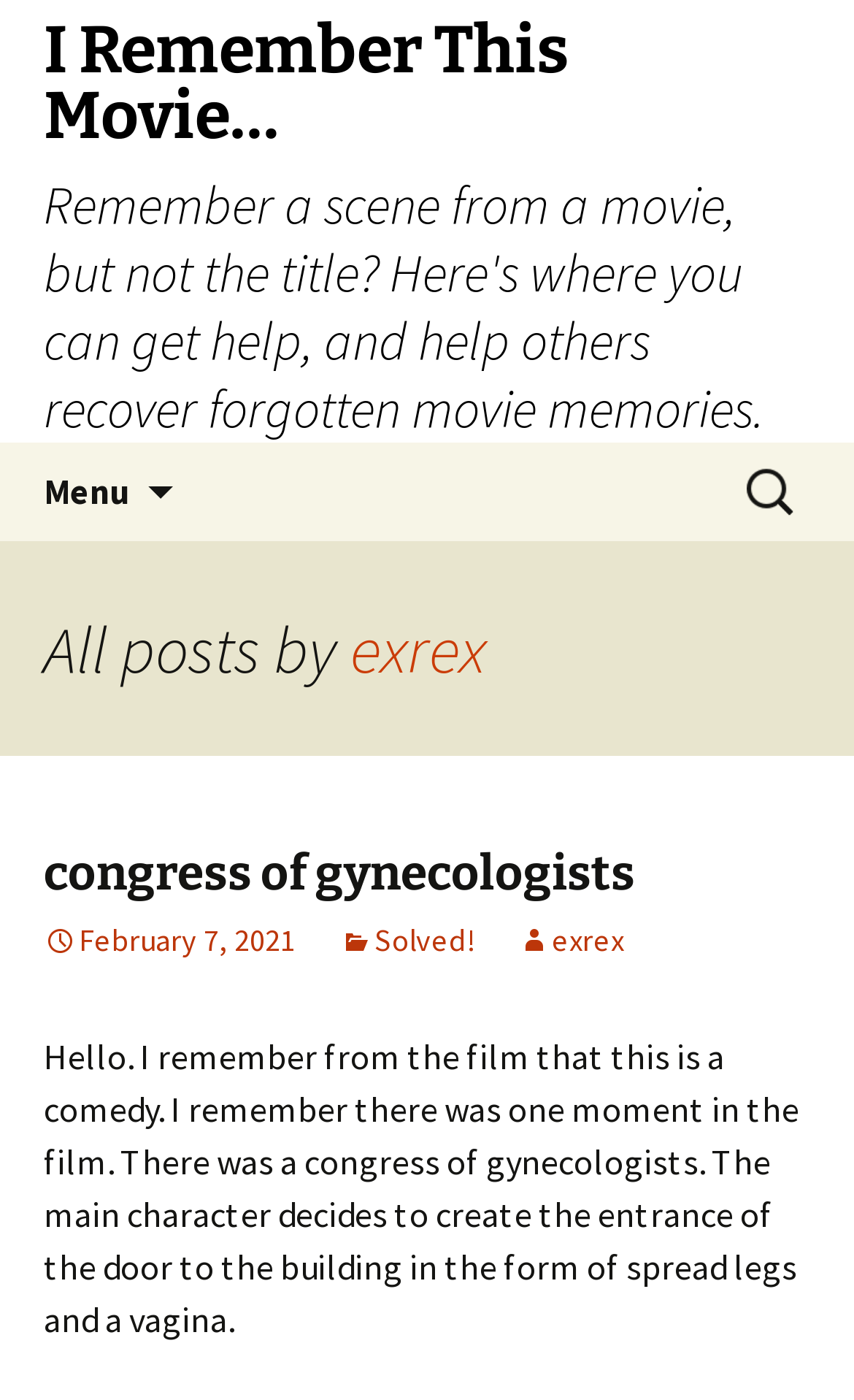Please specify the bounding box coordinates of the region to click in order to perform the following instruction: "Read the post about congress of gynecologists".

[0.051, 0.603, 0.744, 0.645]